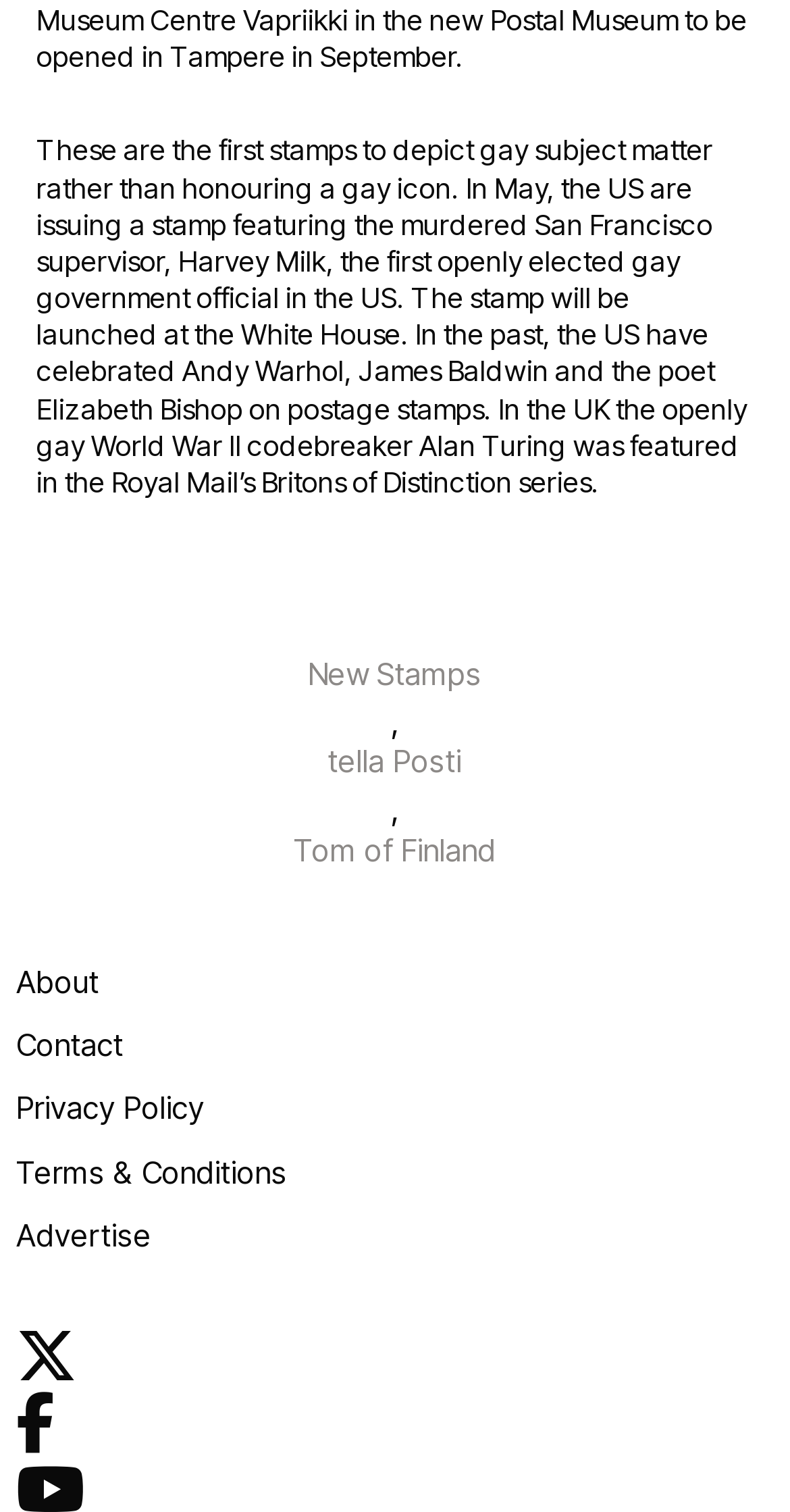Examine the image and give a thorough answer to the following question:
What is the name of the poet celebrated on a US postage stamp?

The name of the poet celebrated on a US postage stamp is Elizabeth Bishop, which is mentioned in the StaticText element with ID 111, stating 'In the past, the US have celebrated Andy Warhol, James Baldwin and the poet Elizabeth Bishop on postage stamps.'